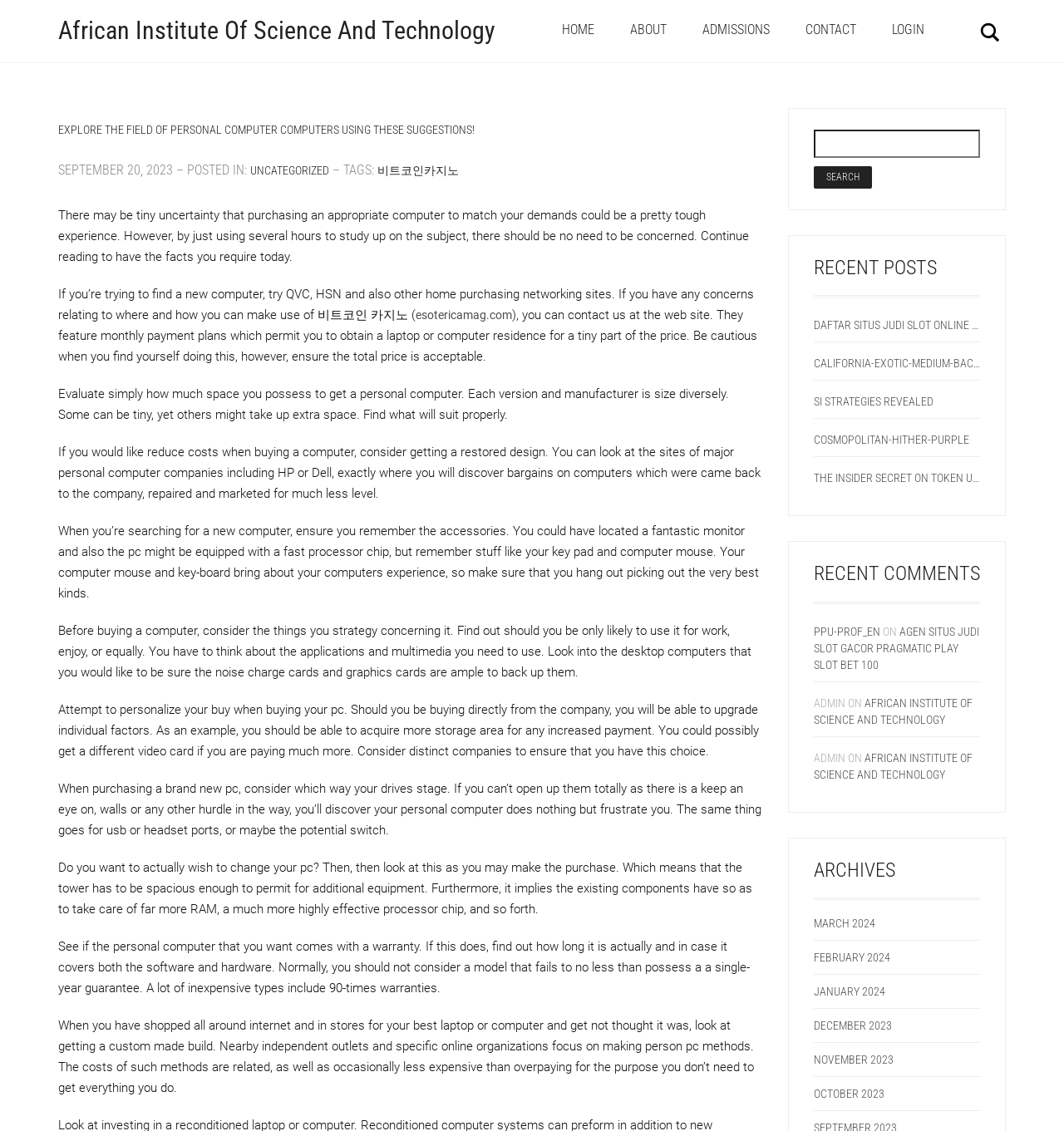Please locate the bounding box coordinates of the element's region that needs to be clicked to follow the instruction: "View the 'RECENT POSTS'". The bounding box coordinates should be provided as four float numbers between 0 and 1, i.e., [left, top, right, bottom].

[0.764, 0.227, 0.921, 0.262]